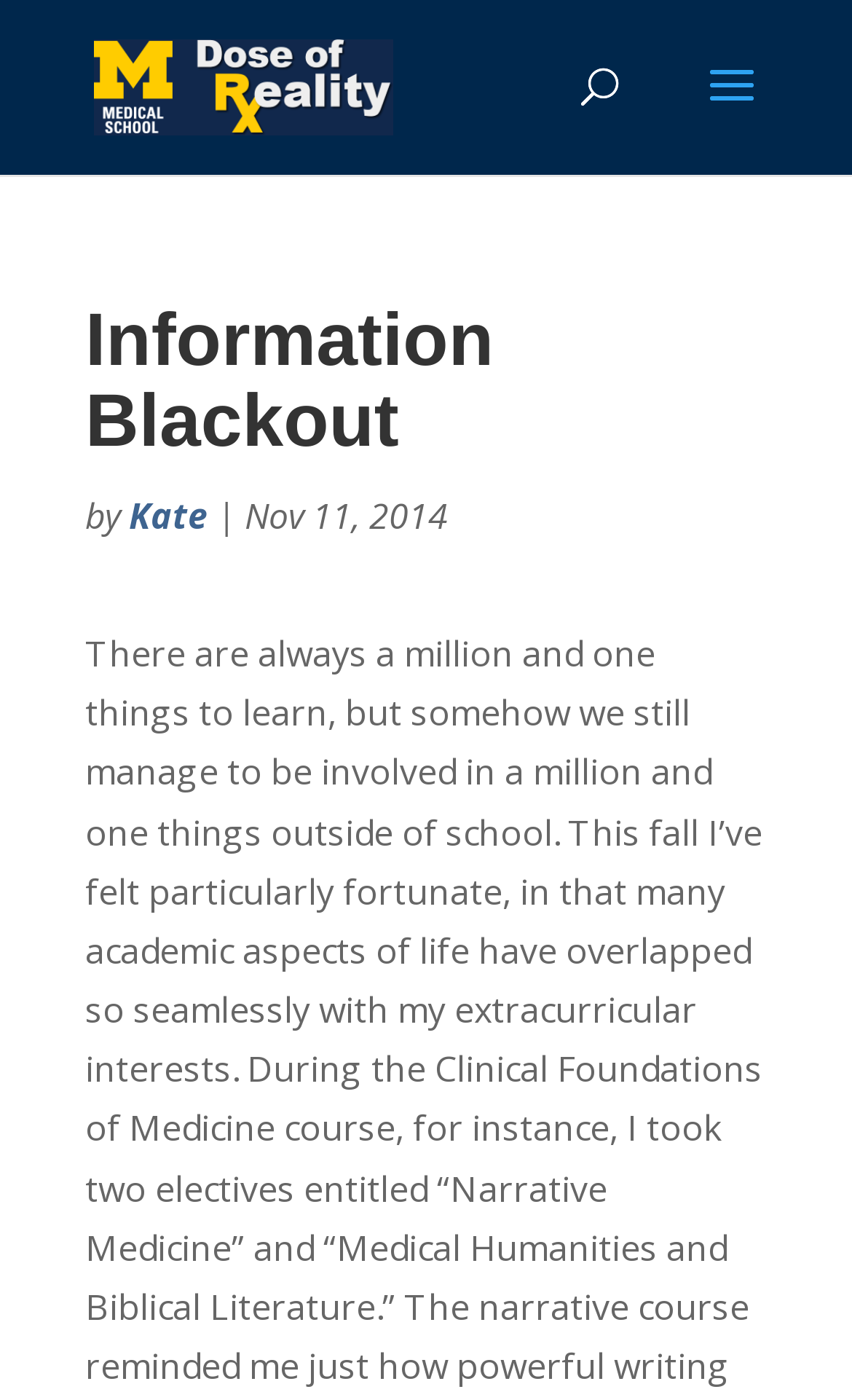What is the date of the article?
Provide a fully detailed and comprehensive answer to the question.

The date of the article is mentioned in the text 'Nov 11, 2014' which is located below the author's name.